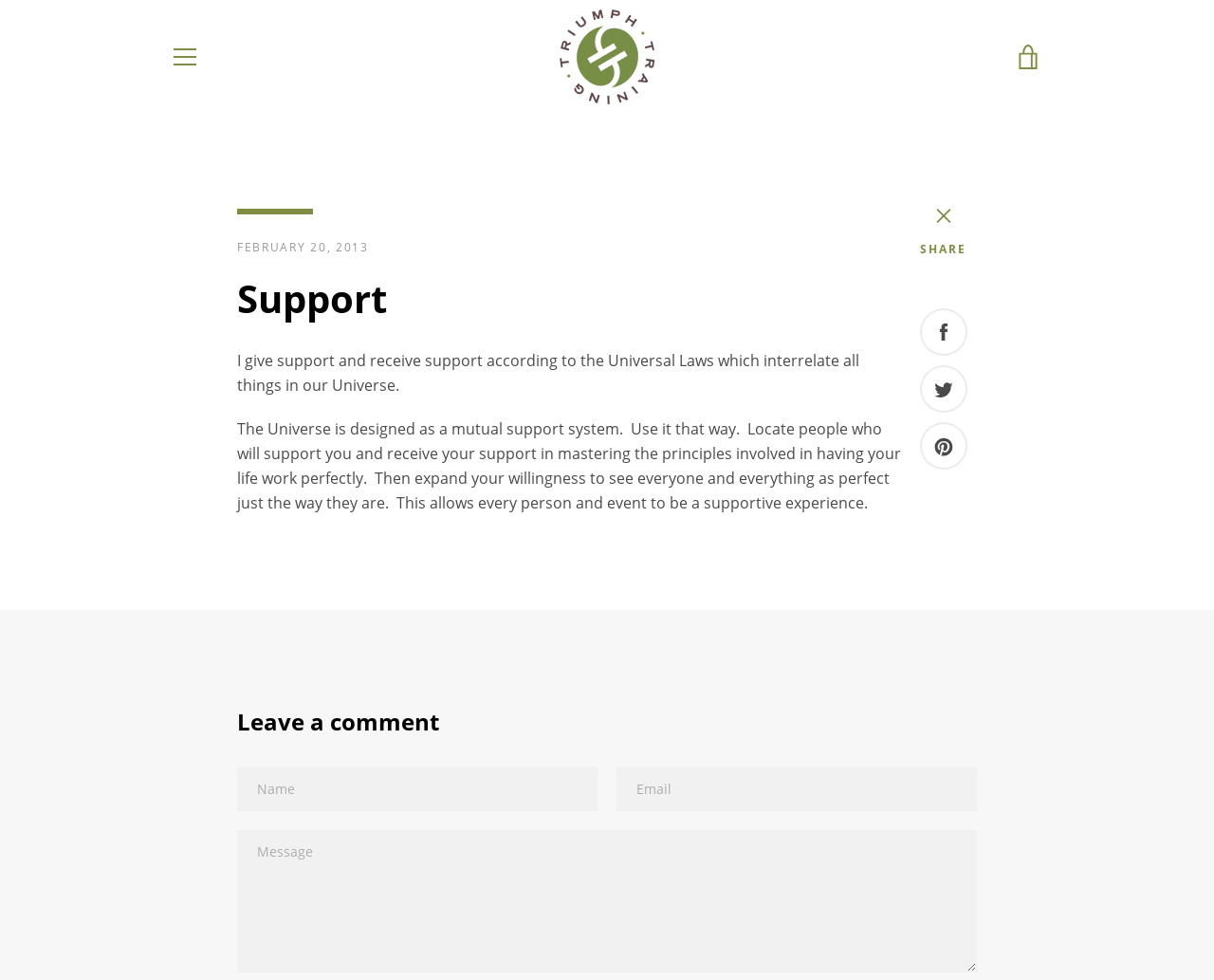Please determine the bounding box coordinates of the area that needs to be clicked to complete this task: 'Enter your name in the Name field'. The coordinates must be four float numbers between 0 and 1, formatted as [left, top, right, bottom].

[0.195, 0.783, 0.492, 0.828]